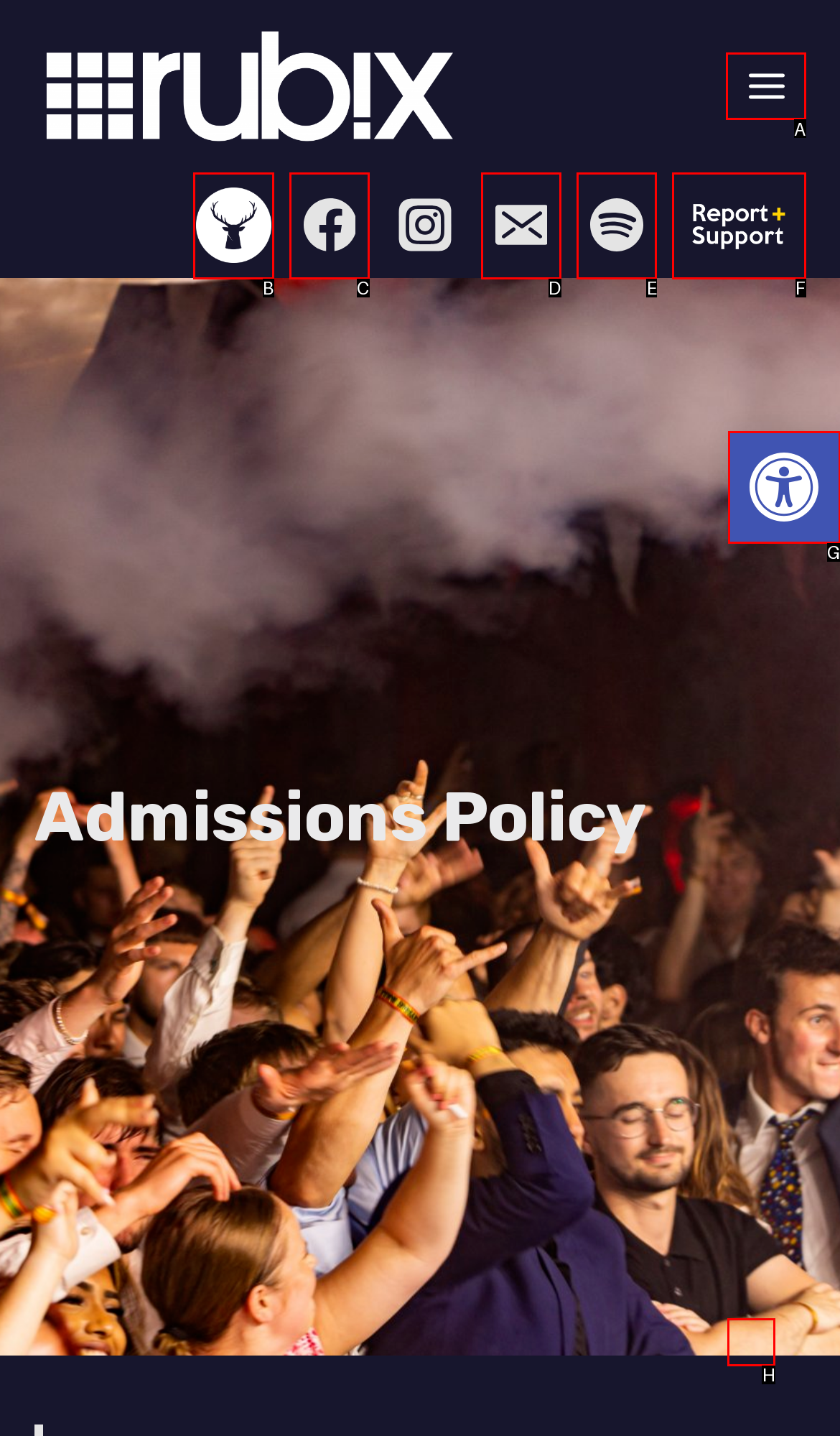Identify the letter of the UI element you need to select to accomplish the task: Scroll to top.
Respond with the option's letter from the given choices directly.

H